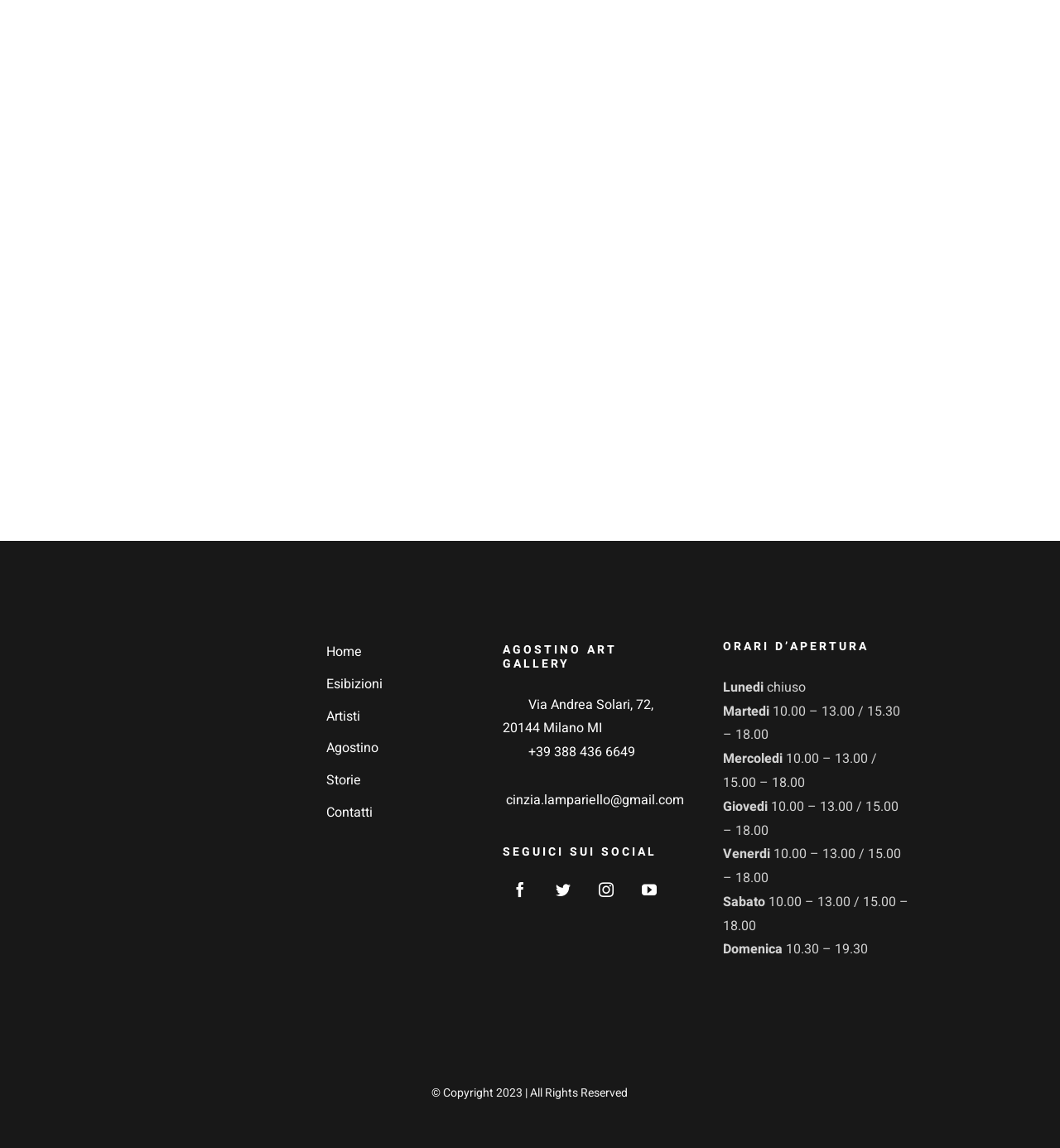Locate the bounding box coordinates of the area to click to fulfill this instruction: "View the 'Agostino Art Gallery' heading". The bounding box should be presented as four float numbers between 0 and 1, in the order [left, top, right, bottom].

[0.474, 0.561, 0.65, 0.585]